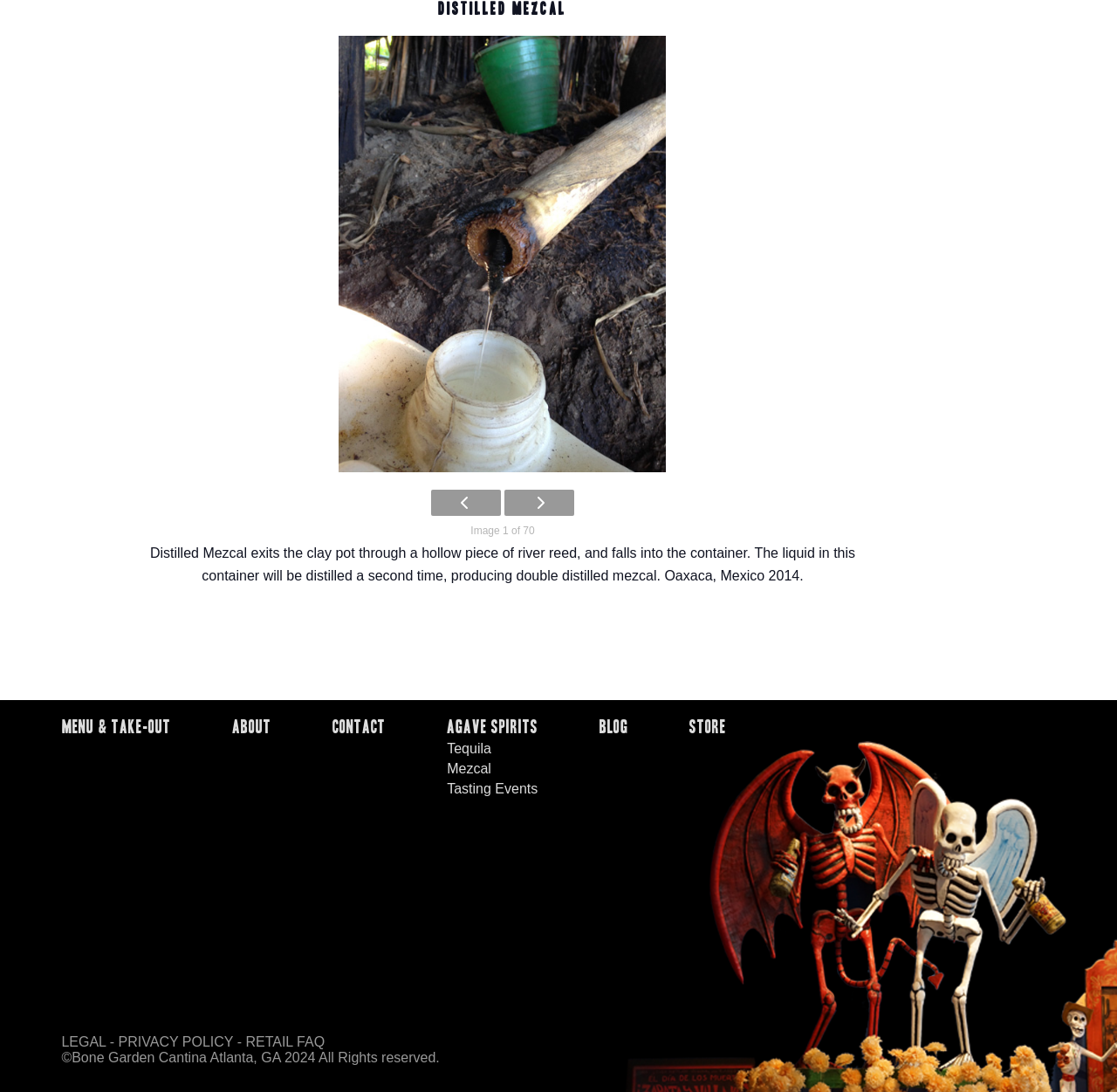Respond to the question below with a single word or phrase:
How many images are shown on this webpage?

1